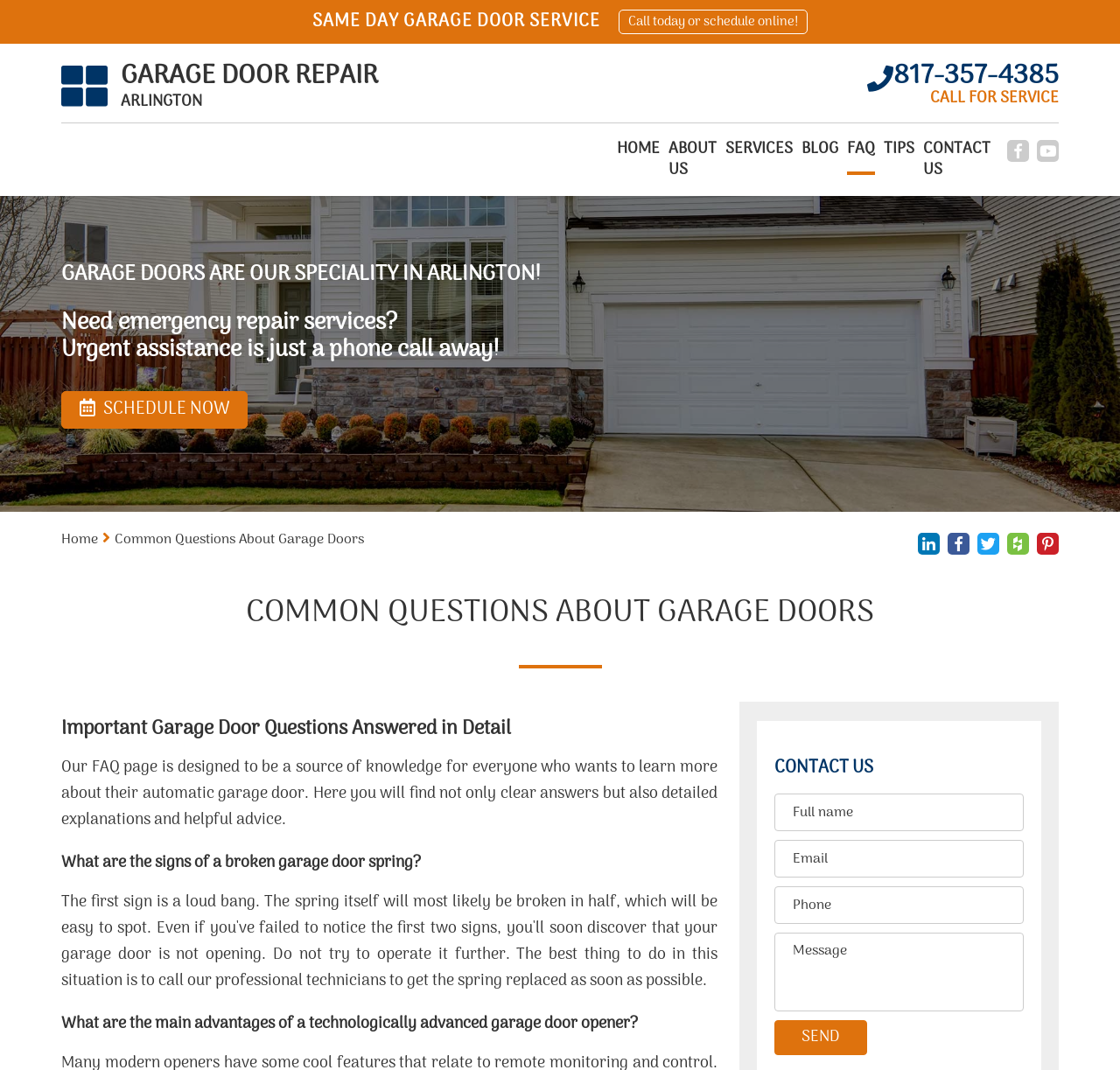Please determine the bounding box coordinates of the clickable area required to carry out the following instruction: "Click the 'FAQ' link". The coordinates must be four float numbers between 0 and 1, represented as [left, top, right, bottom].

[0.541, 0.128, 0.566, 0.164]